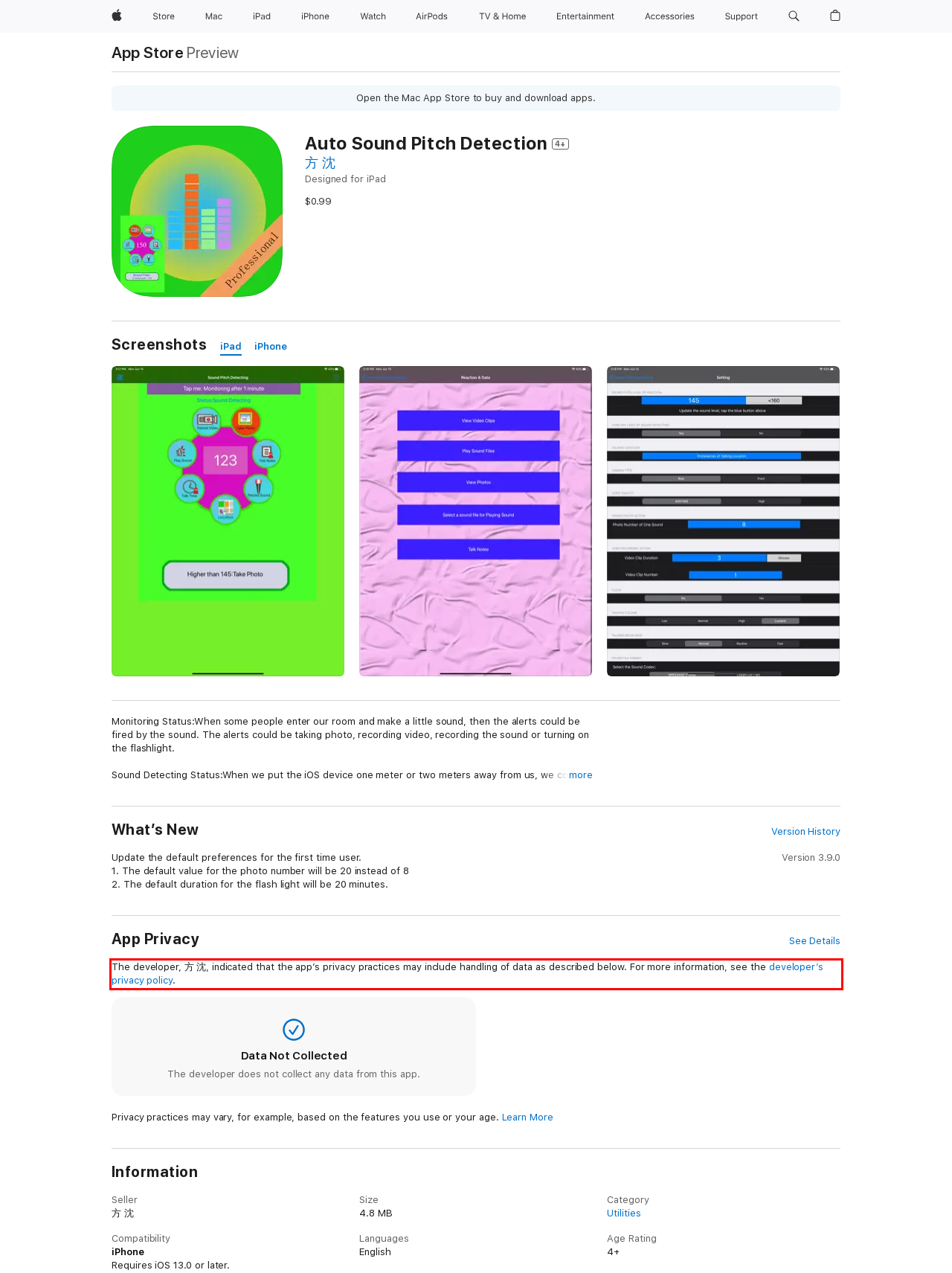There is a screenshot of a webpage with a red bounding box around a UI element. Please use OCR to extract the text within the red bounding box.

The developer, 方 沈, indicated that the app’s privacy practices may include handling of data as described below. For more information, see the developer’s privacy policy.